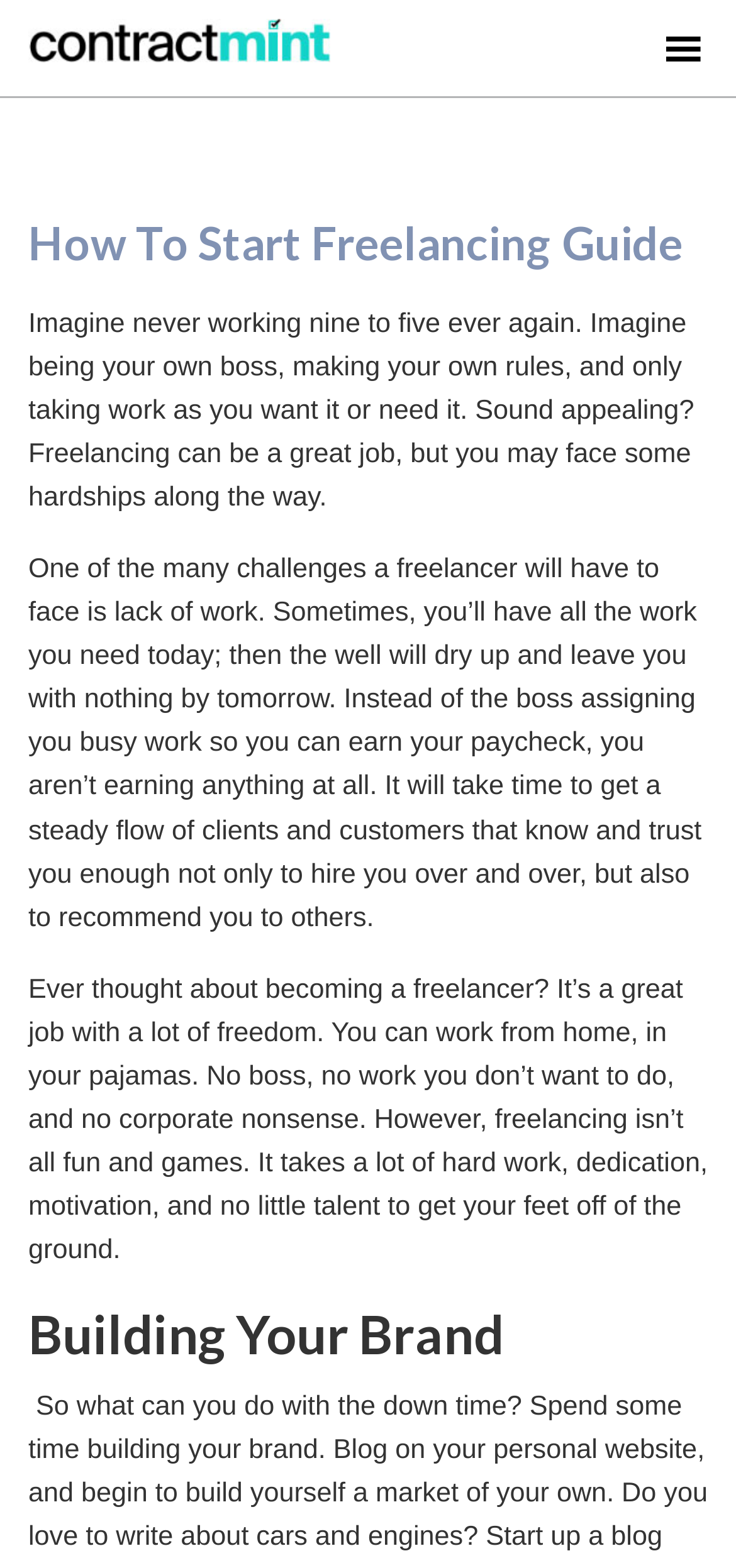Answer in one word or a short phrase: 
How many sections are there in the blog post?

3